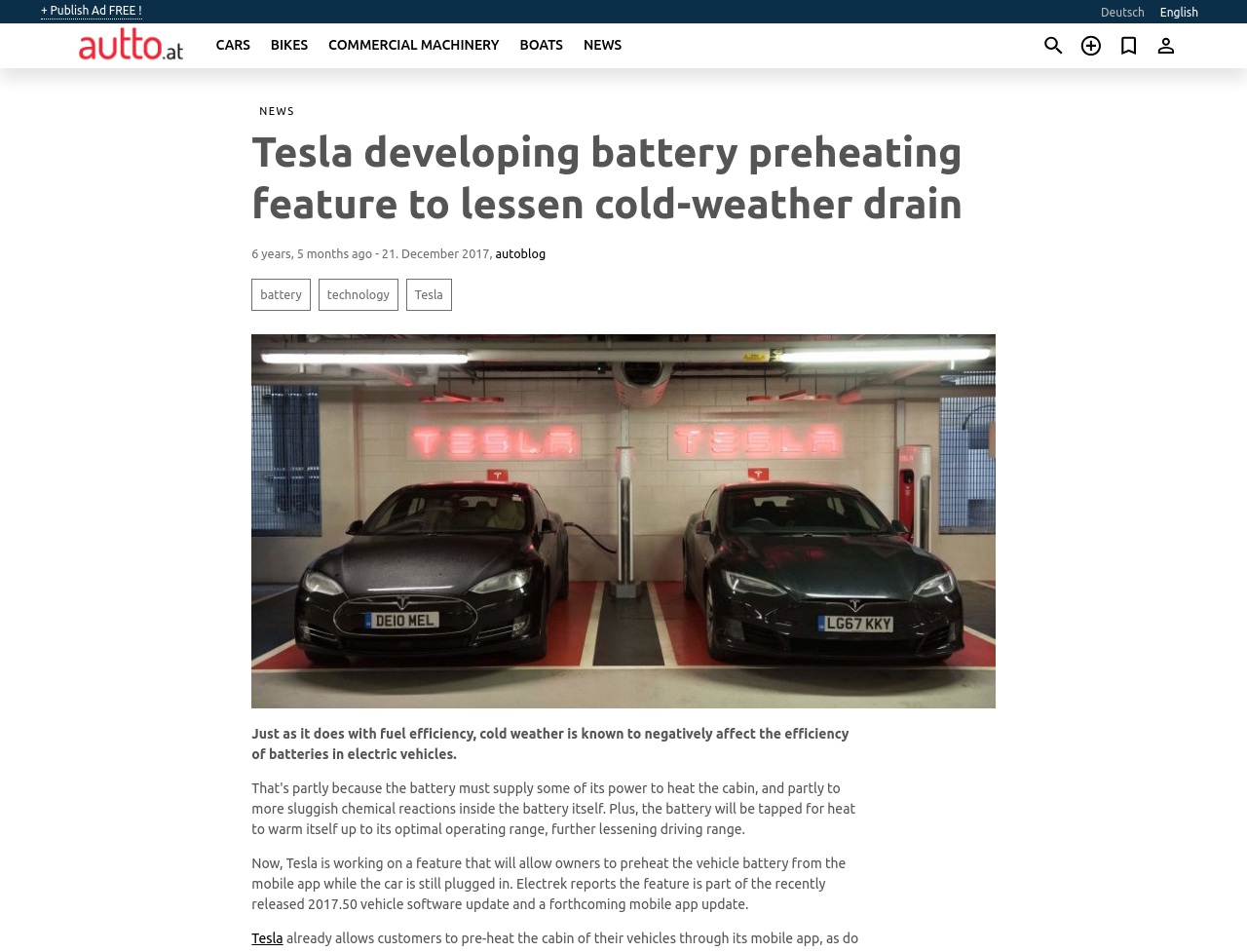What is the category of the webpage?
Please answer the question with a detailed response using the information from the screenshot.

I determined the category of the webpage by looking at the link element 'NEWS' with bounding box coordinates [0.468, 0.037, 0.499, 0.059] and the navigation element 'breadcrumbs' with bounding box coordinates [0.202, 0.108, 0.798, 0.125], which suggests that the webpage is categorized under NEWS.